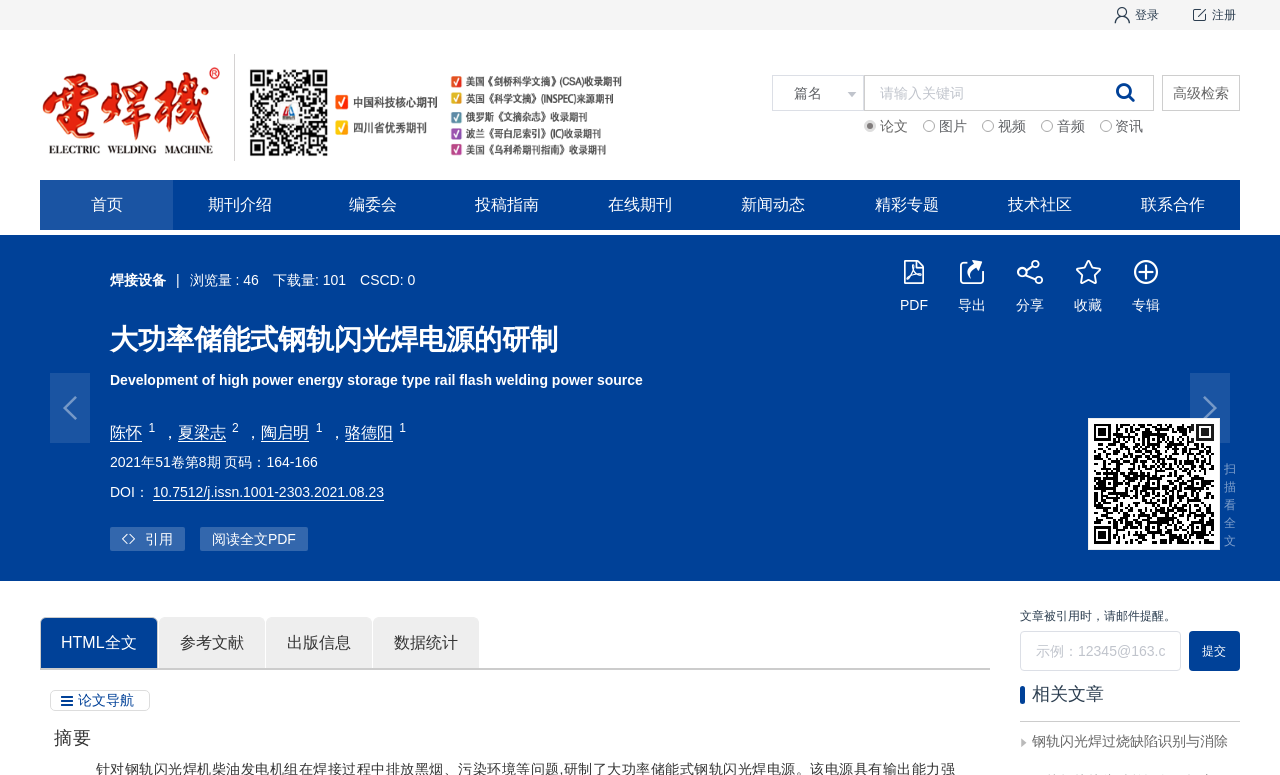Please determine the bounding box coordinates of the element's region to click for the following instruction: "search for papers".

[0.675, 0.097, 0.902, 0.143]